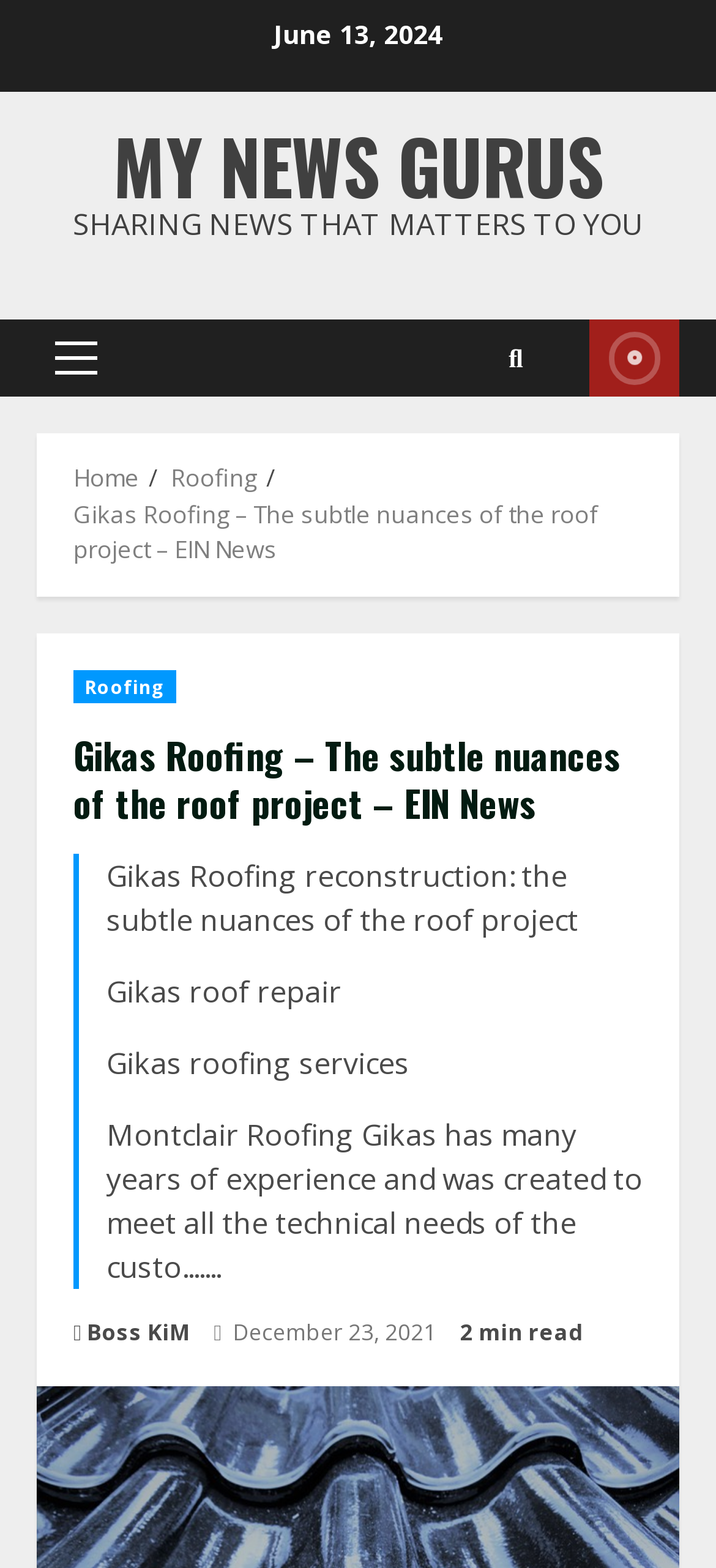Please find and report the bounding box coordinates of the element to click in order to perform the following action: "Go to Home page". The coordinates should be expressed as four float numbers between 0 and 1, in the format [left, top, right, bottom].

[0.103, 0.294, 0.195, 0.315]